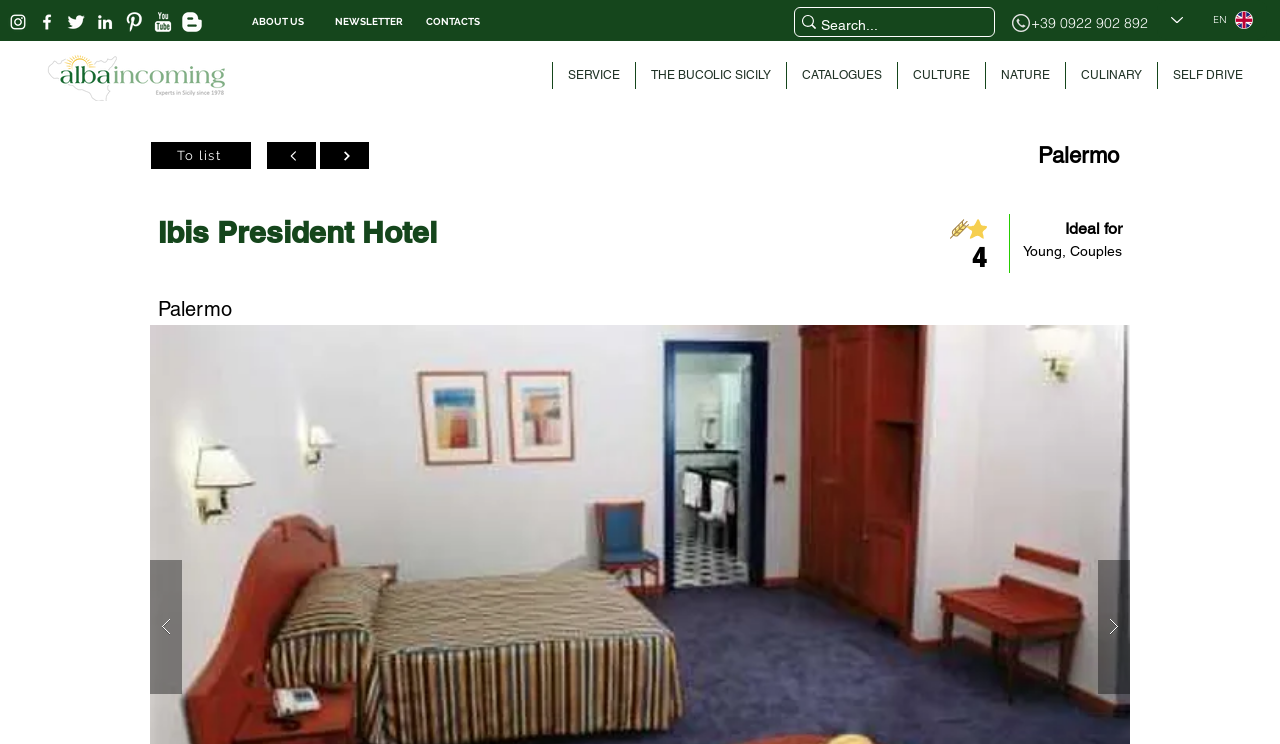Please identify the bounding box coordinates of the clickable region that I should interact with to perform the following instruction: "Search for something". The coordinates should be expressed as four float numbers between 0 and 1, i.e., [left, top, right, bottom].

[0.621, 0.011, 0.777, 0.048]